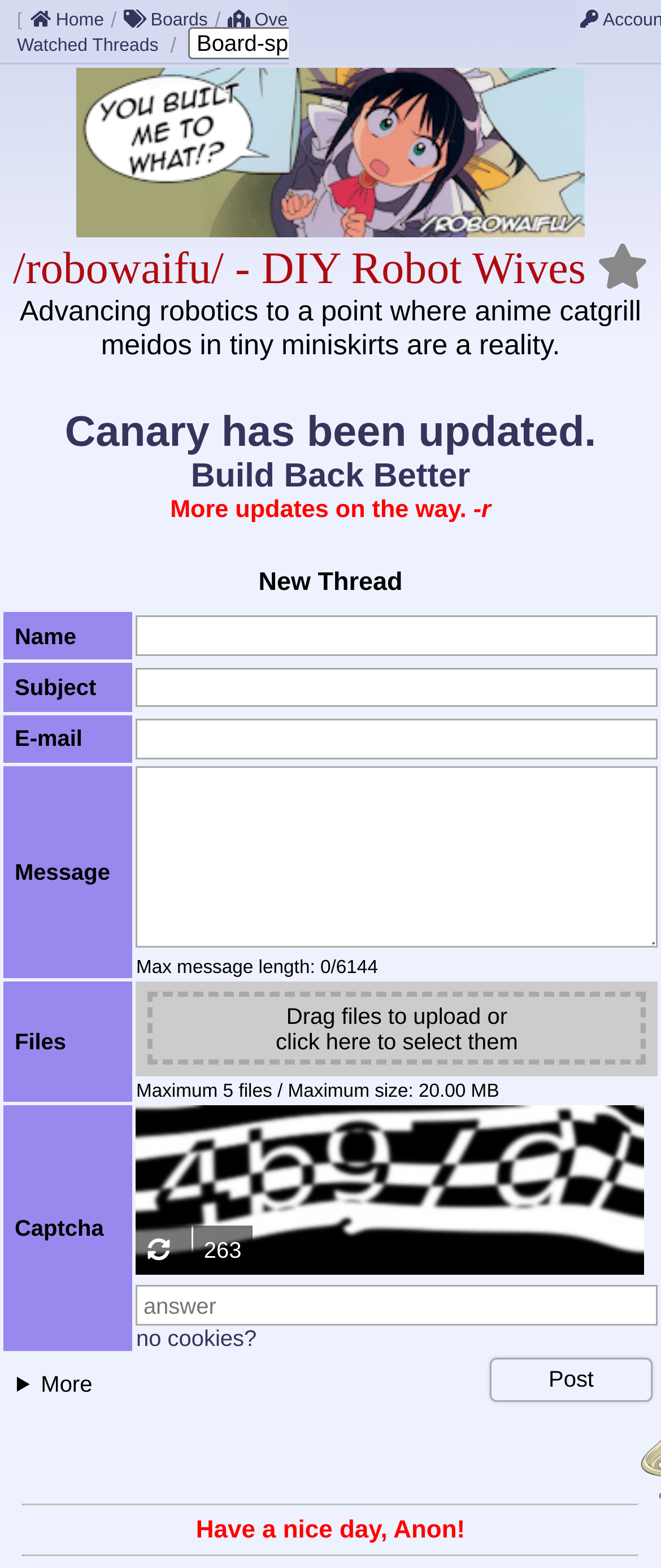Please identify the bounding box coordinates of the element that needs to be clicked to execute the following command: "Click the Home link". Provide the bounding box using four float numbers between 0 and 1, formatted as [left, top, right, bottom].

[0.046, 0.007, 0.187, 0.02]